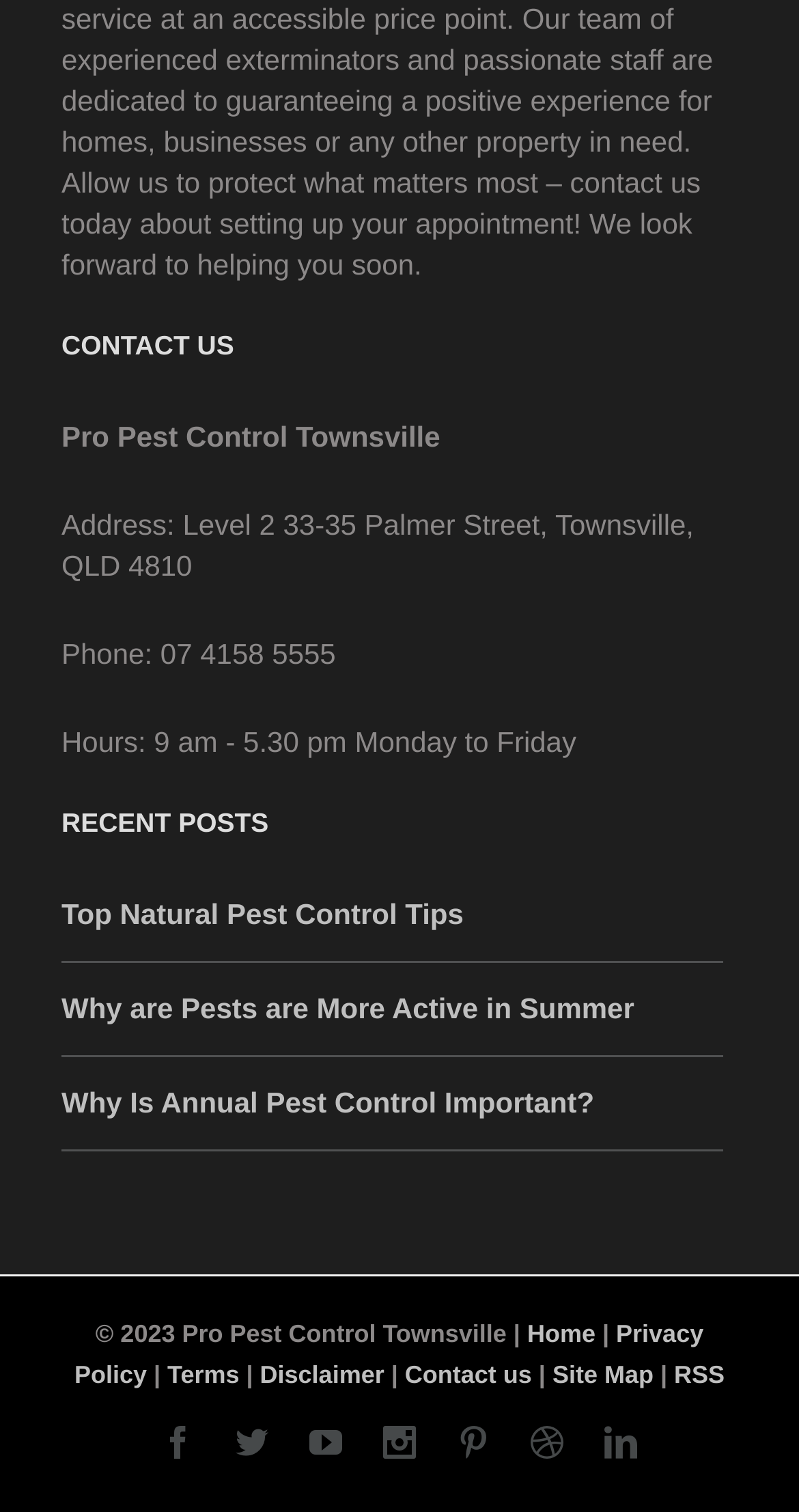What is the phone number of Pro Pest Control Townsville?
From the details in the image, answer the question comprehensively.

I found the phone number by looking at the static text element that says 'Phone: 07 4158 5555' which is located below the address.